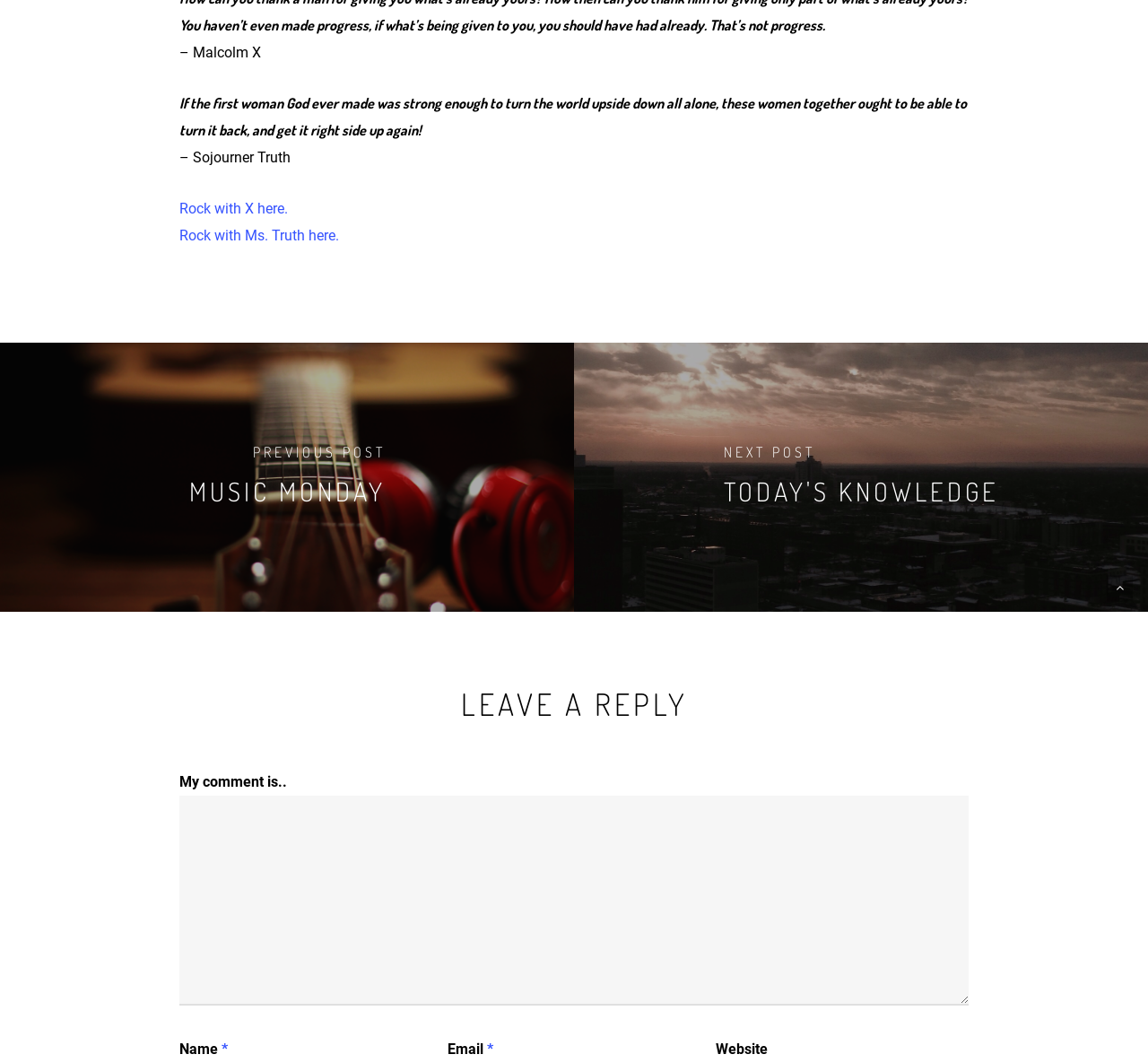Determine the bounding box coordinates for the HTML element described here: "Insights & Articles".

None